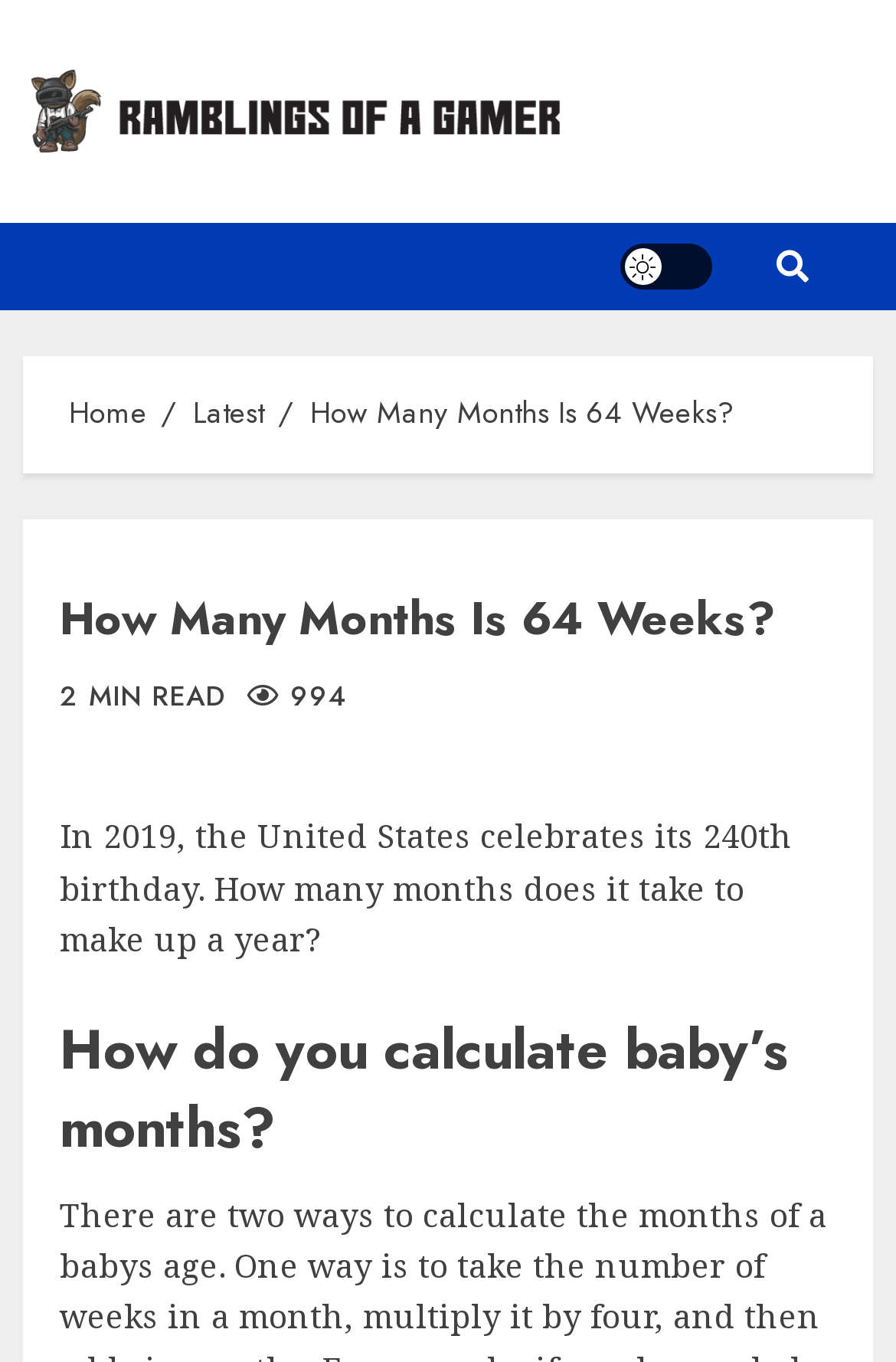What is the context of the article?
Please answer the question with as much detail and depth as you can.

The article starts with a sentence that mentions the United States celebrating its 240th birthday, which sets the context for the rest of the article.